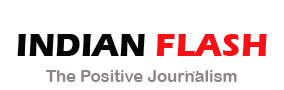What is the purpose of 'Indian Flash'?
Please answer the question as detailed as possible based on the image.

The design of the logo and the tagline 'The Positive Journalism' reflect the website's mission to deliver optimistic and uplifting news stories, making it a unique presence in the media landscape. Therefore, the purpose of 'Indian Flash' is to deliver optimistic news.